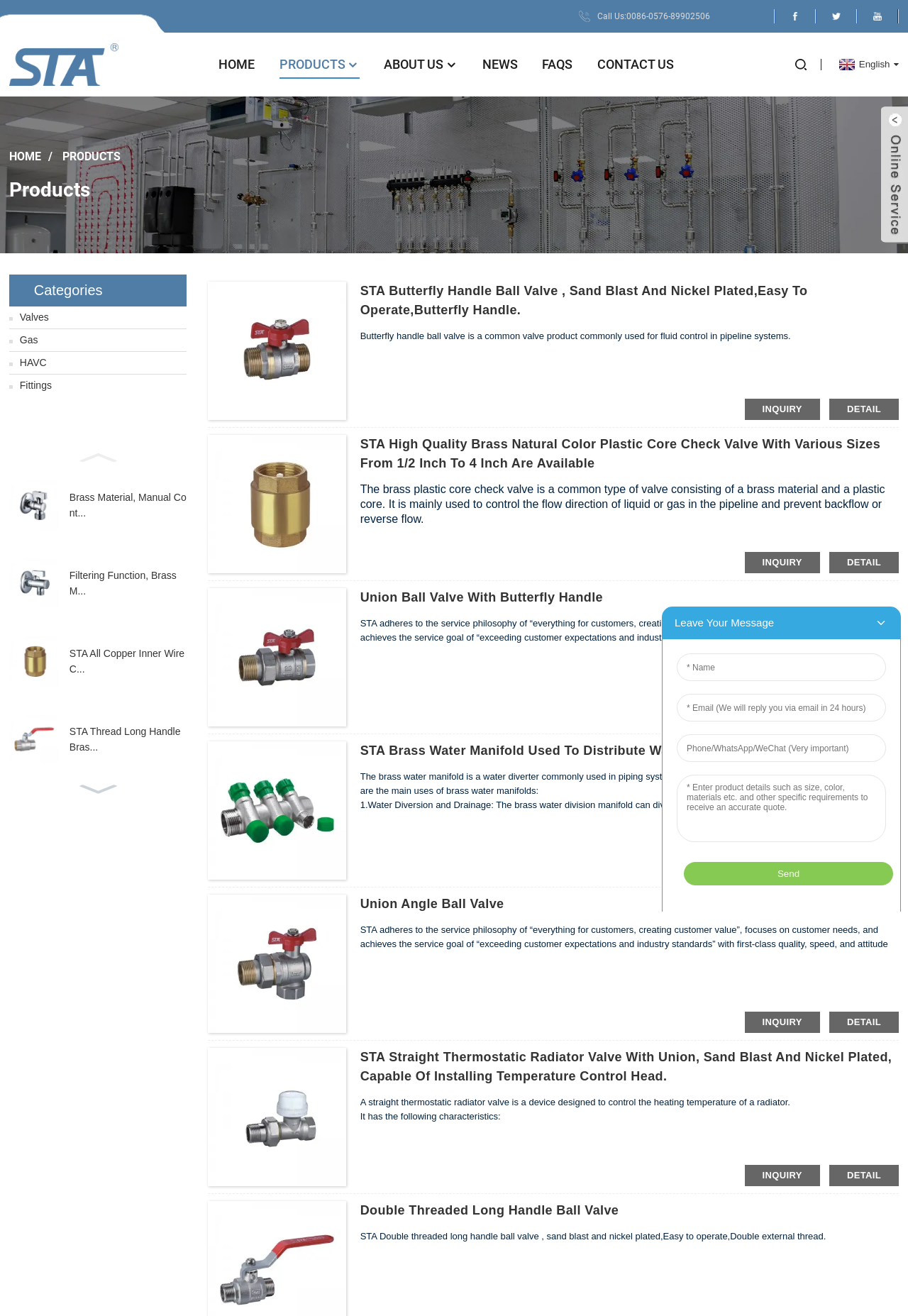Locate the bounding box coordinates of the element to click to perform the following action: 'Check the details of the 'STA Butterfly Handle Ball Valve''. The coordinates should be given as four float values between 0 and 1, in the form of [left, top, right, bottom].

[0.397, 0.214, 0.99, 0.243]